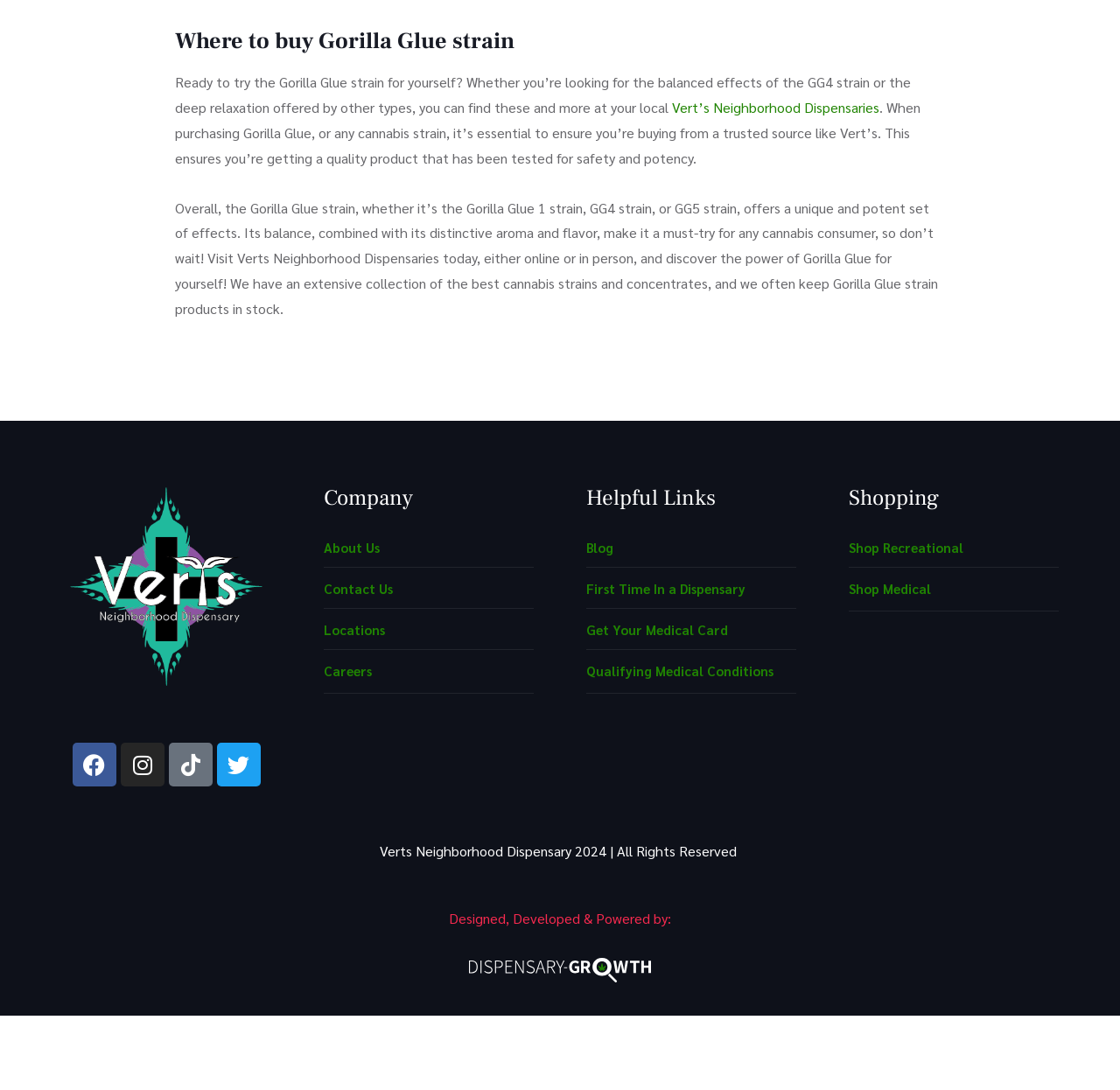Provide a single word or phrase to answer the given question: 
What is the copyright year of the webpage?

2024